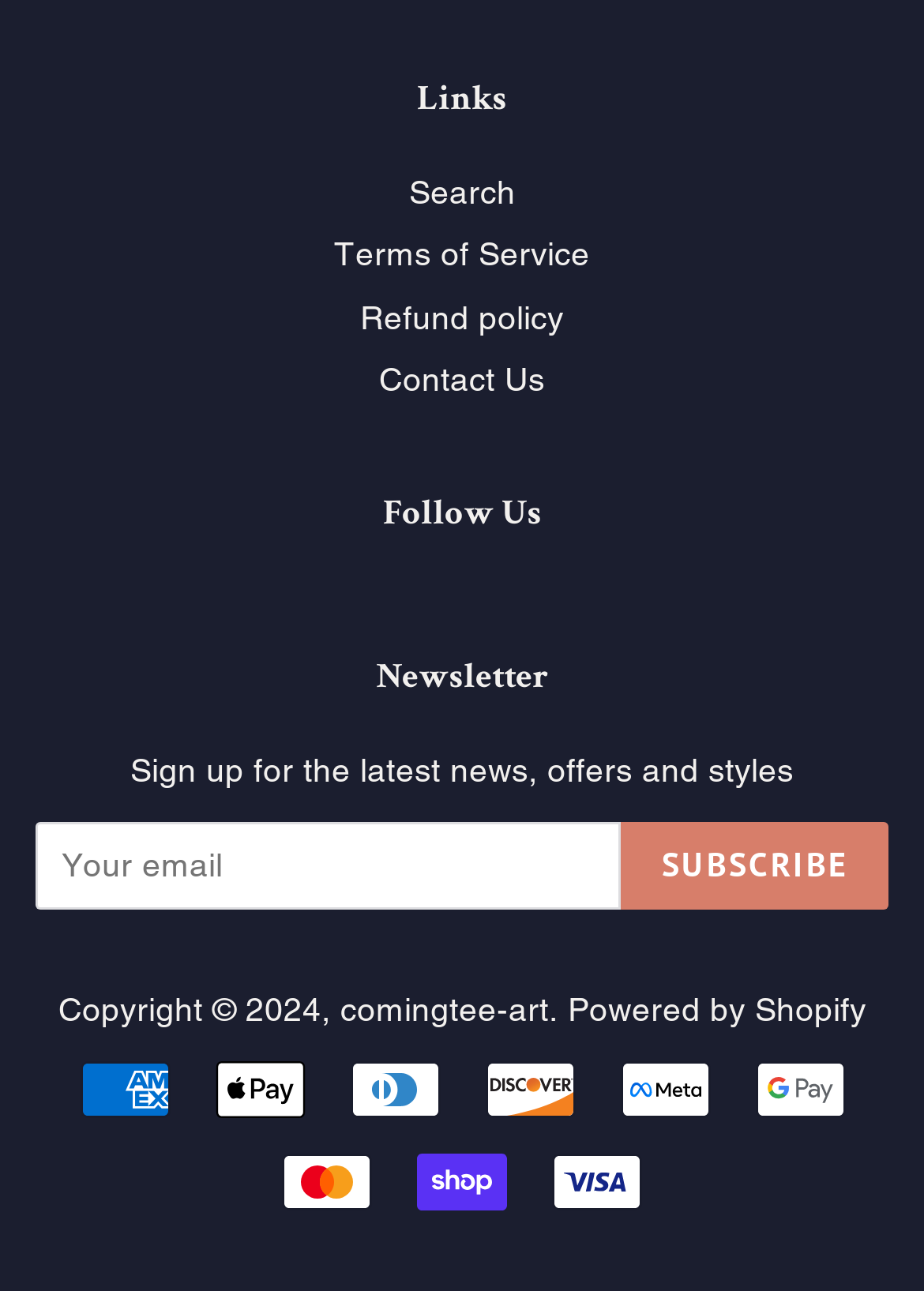Respond to the question below with a single word or phrase:
What is the copyright year?

2024